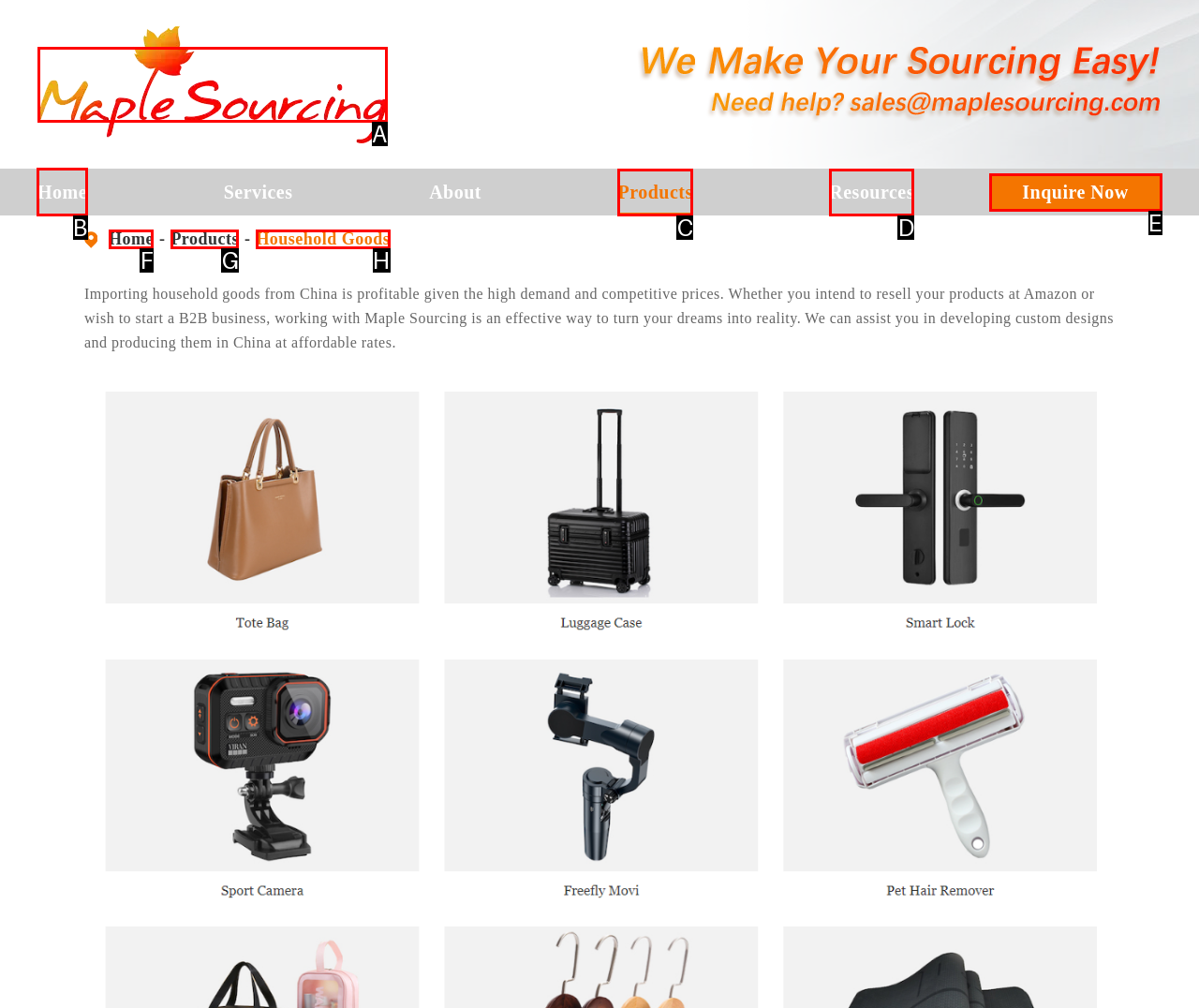Which HTML element should be clicked to fulfill the following task: Go to the 'Home' page?
Reply with the letter of the appropriate option from the choices given.

B